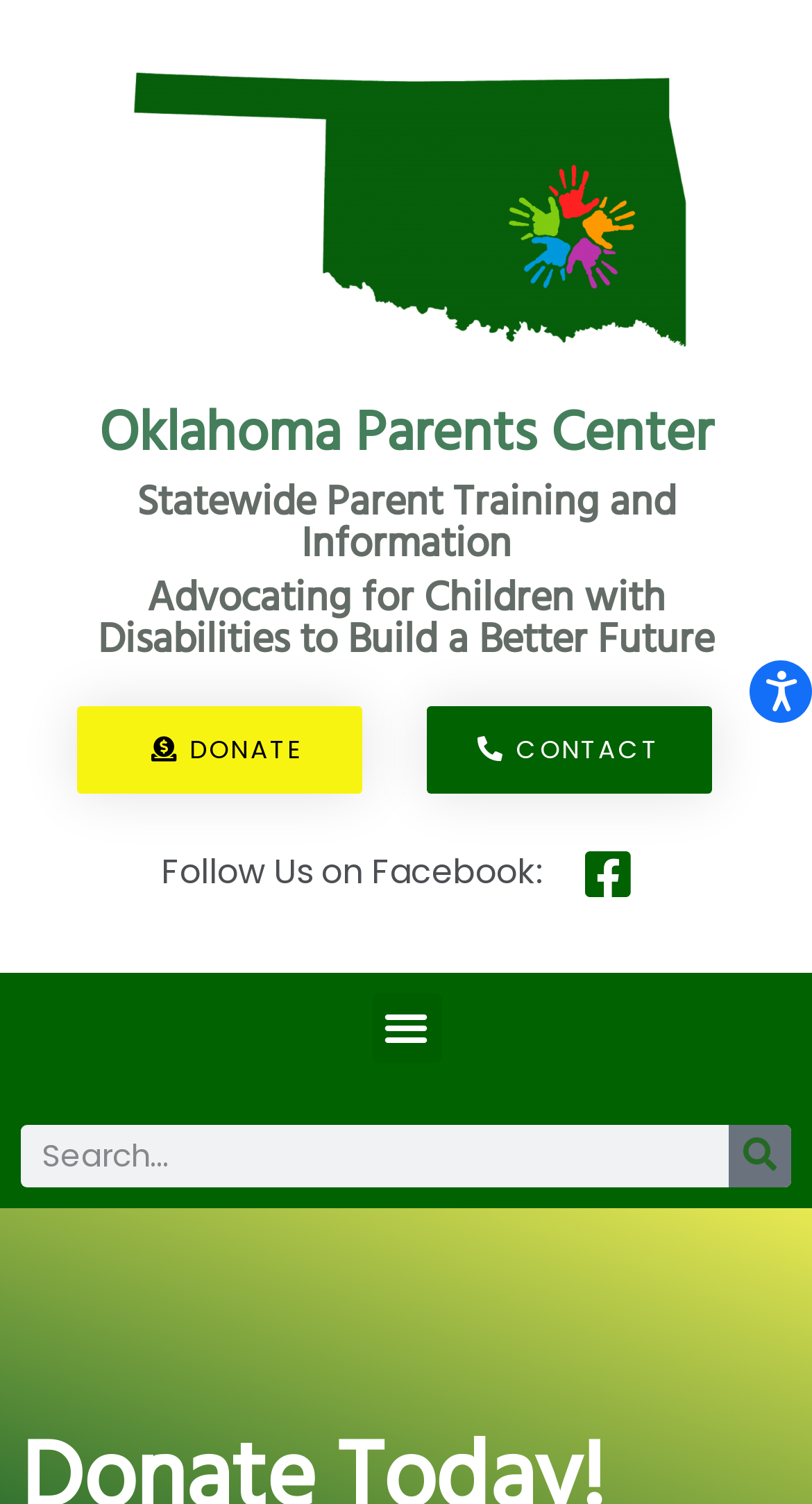What are the two main actions on the top navigation?
Refer to the image and respond with a one-word or short-phrase answer.

Donate, Contact